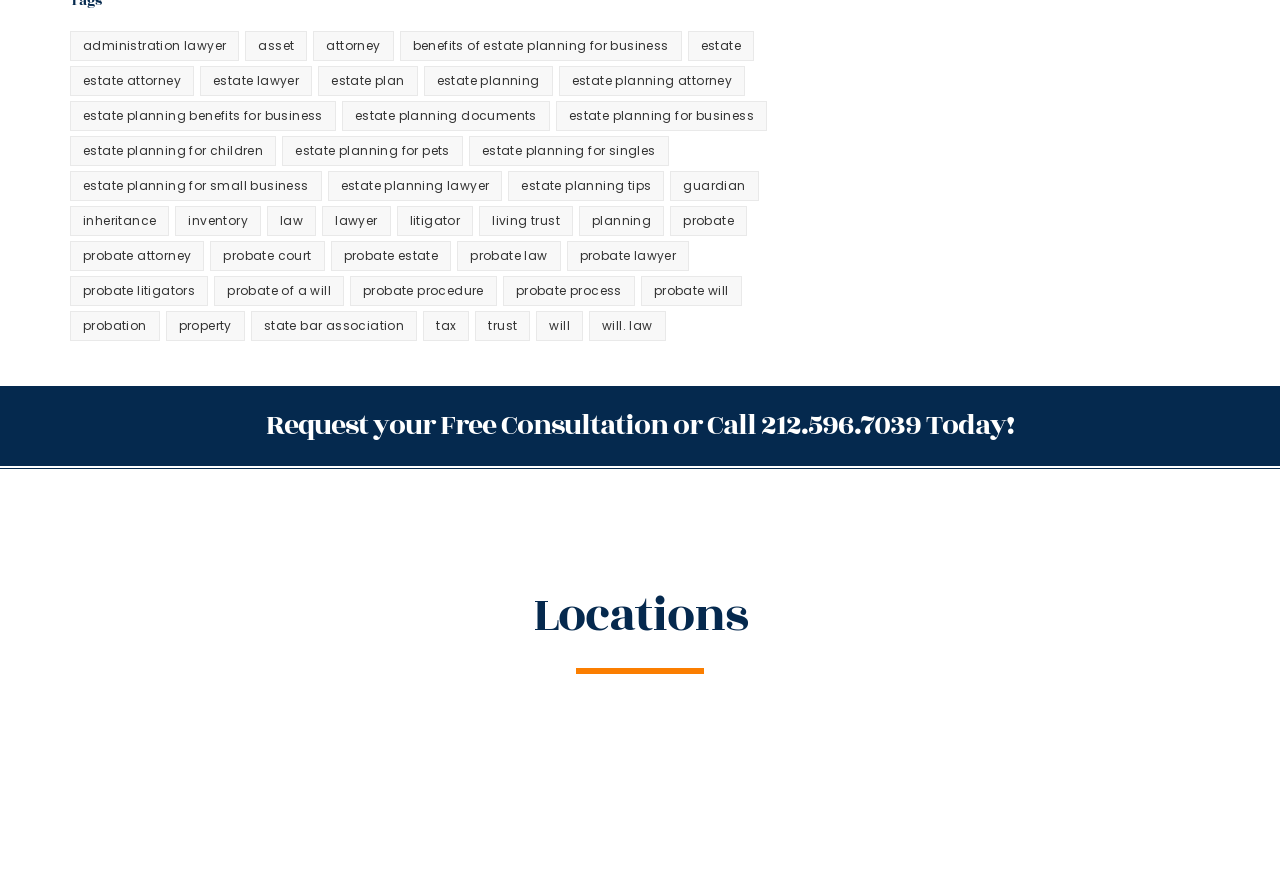Identify the bounding box coordinates of the clickable region required to complete the instruction: "Click on Administration Lawyer". The coordinates should be given as four float numbers within the range of 0 and 1, i.e., [left, top, right, bottom].

[0.055, 0.035, 0.187, 0.069]